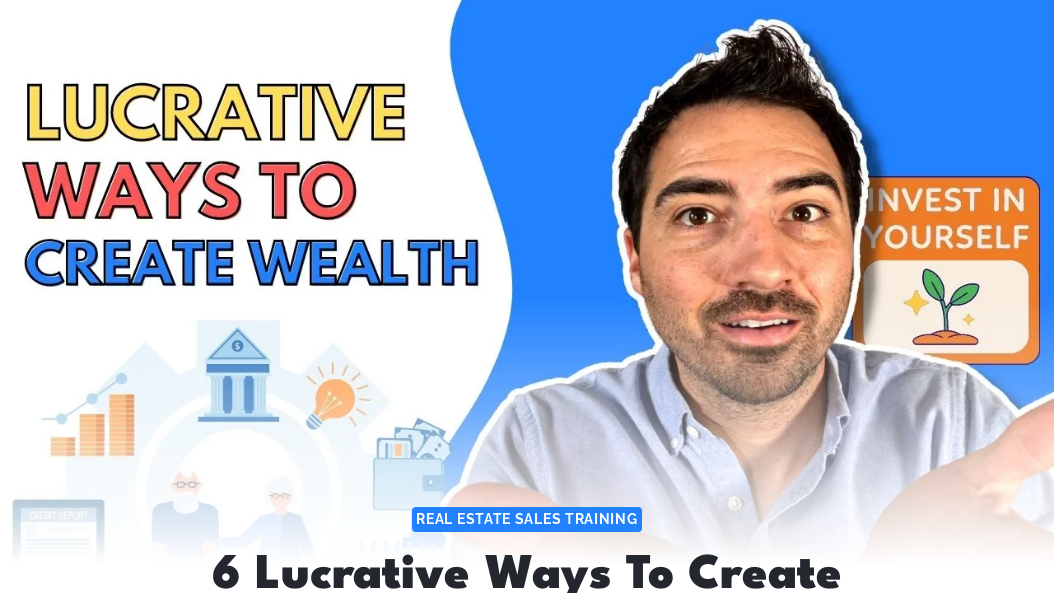Create a detailed narrative that captures the essence of the image.

The image showcases a vibrant and engaging graphic that emphasizes the theme "6 Lucrative Ways To Create Wealth." The design prominently features a cheerful individual, who appears to be presenting or sharing insights into real estate investment. Surrounding him are creative illustrations related to finance and growth, including symbols like a bank, lightbulbs representing ideas, and a “Invest in Yourself” sign, which highlights the importance of personal development in achieving financial success. Bold text captures attention, underscoring the message of wealth creation through strategic investment. This image serves as a visual introduction to content focusing on real estate sales training and wealth-building strategies.